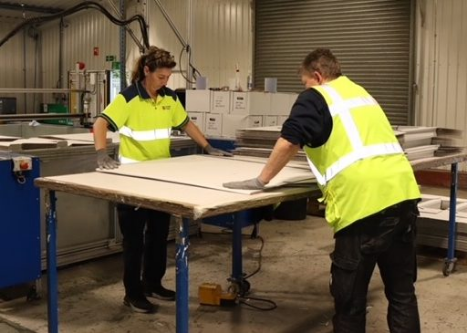Please give a succinct answer to the question in one word or phrase:
What is the team assembling?

FSDU